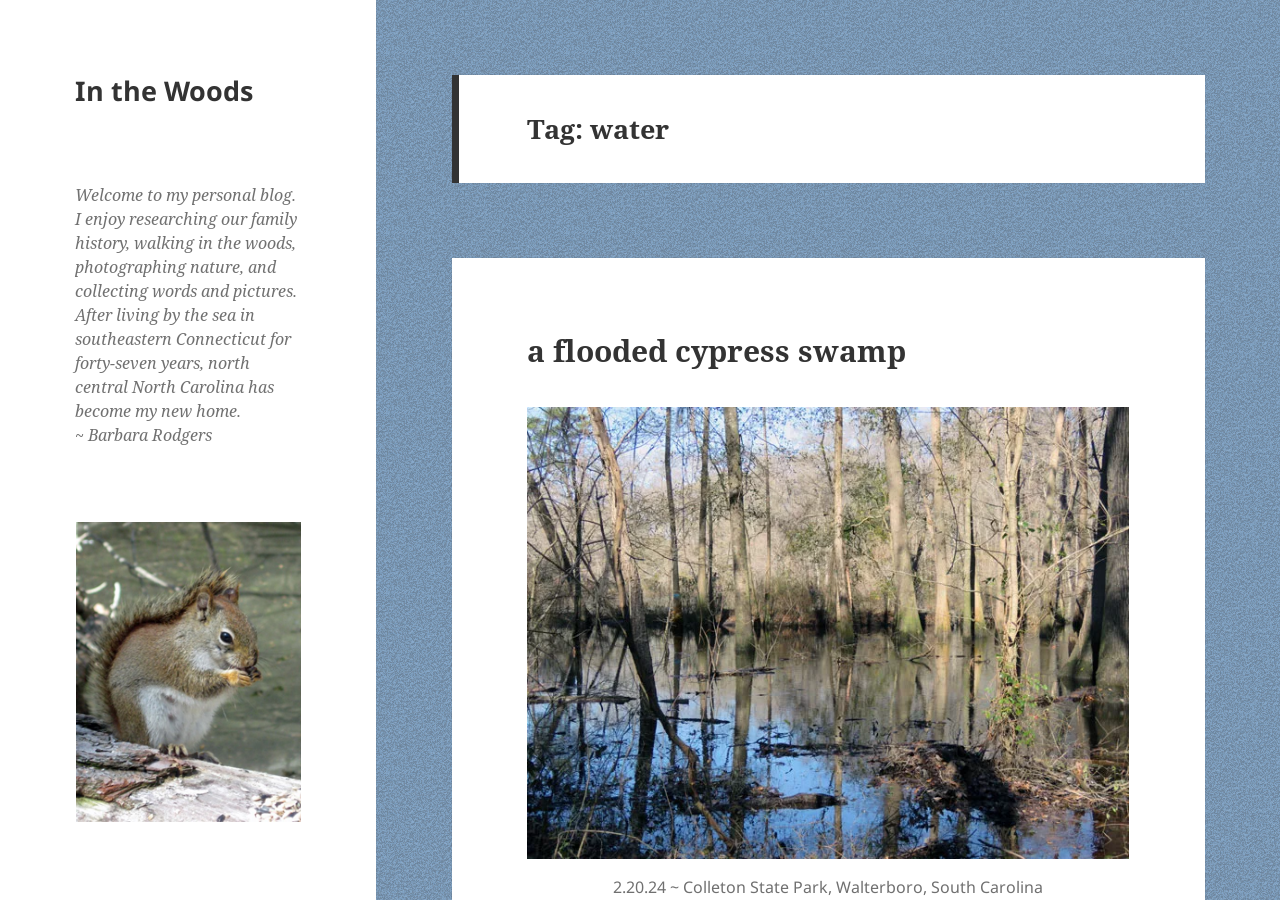What is the subject of the image?
Please provide a comprehensive answer based on the visual information in the image.

The subject of the image is a red squirrel, as indicated by the link and image element with the text 'red squirrel by Barbara Rodgers', suggesting that the image is a photograph of a red squirrel taken by Barbara Rodgers.